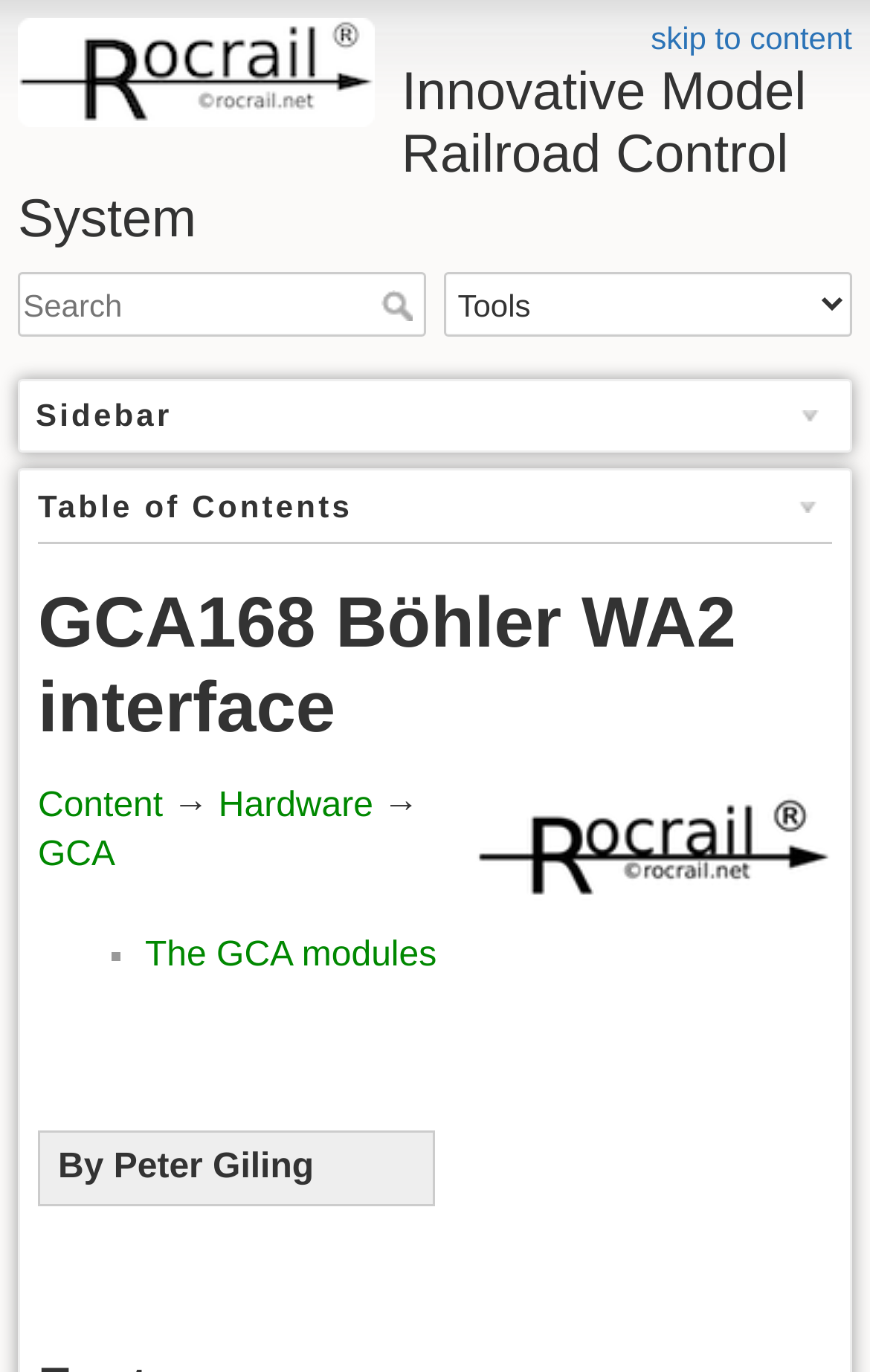Please find the bounding box coordinates (top-left x, top-left y, bottom-right x, bottom-right y) in the screenshot for the UI element described as follows: Innovative Model Railroad Control System

[0.021, 0.013, 0.979, 0.185]